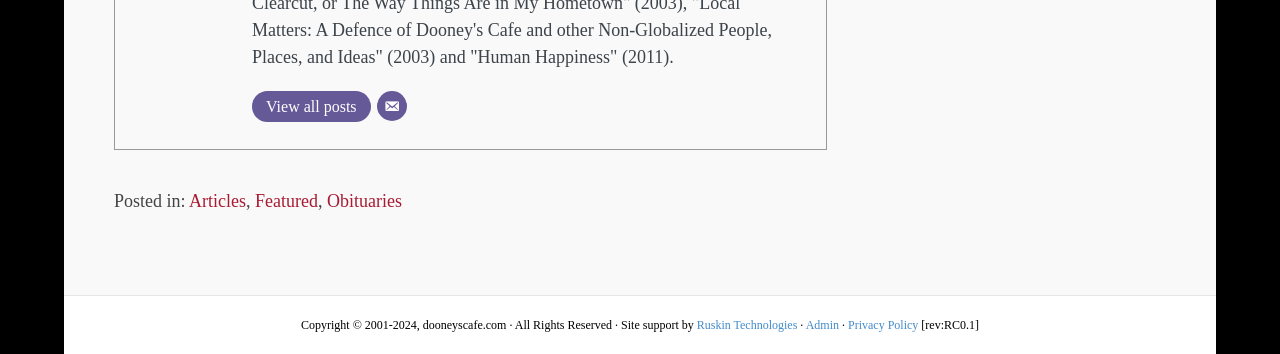Who provides site support?
Please respond to the question with as much detail as possible.

The webpage mentions 'Site support by Ruskin Technologies' at the bottom, indicating that Ruskin Technologies provides support for the website.